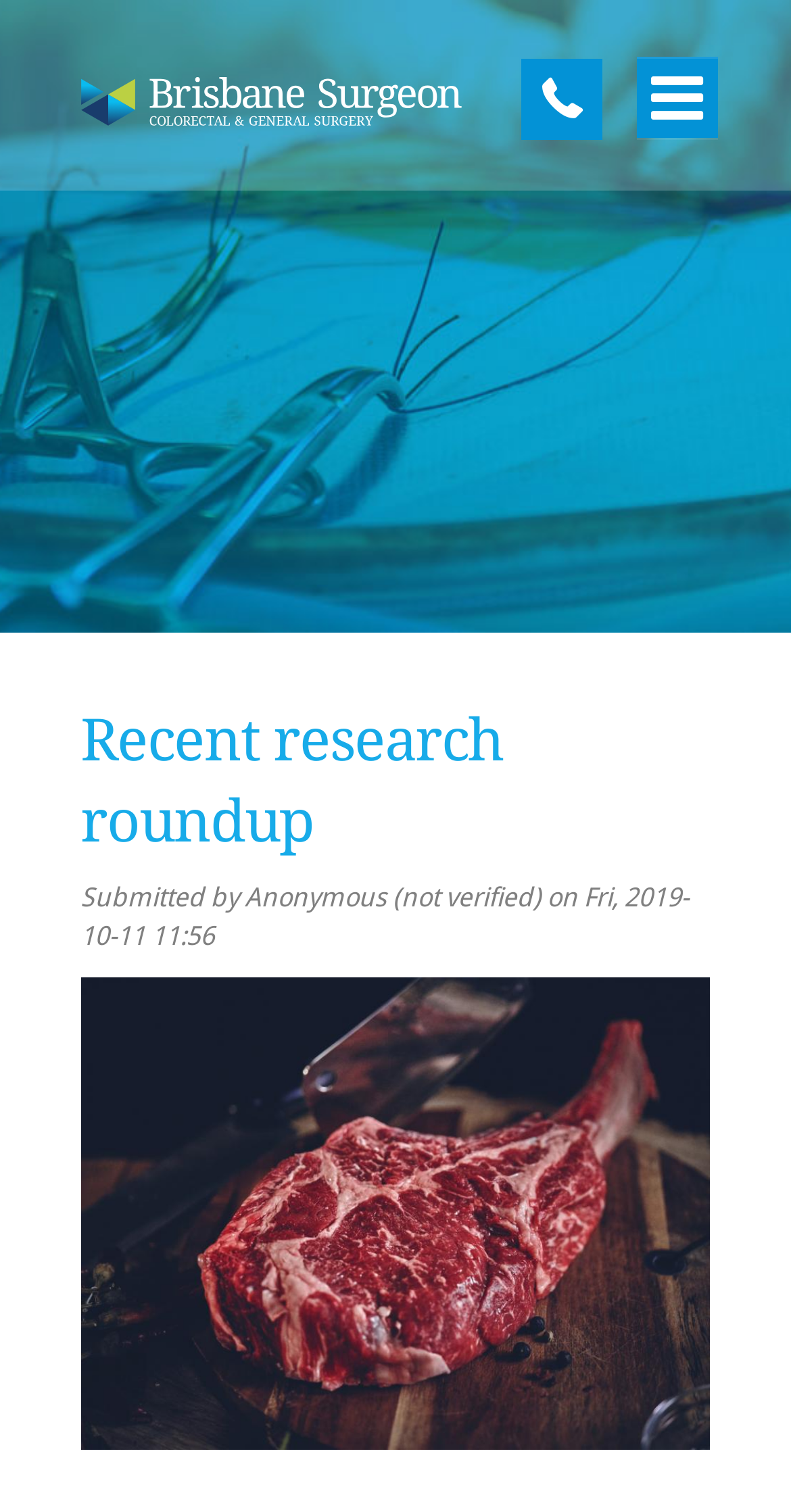Given the element description: "Conditions", predict the bounding box coordinates of this UI element. The coordinates must be four float numbers between 0 and 1, given as [left, top, right, bottom].

[0.0, 0.357, 1.0, 0.43]